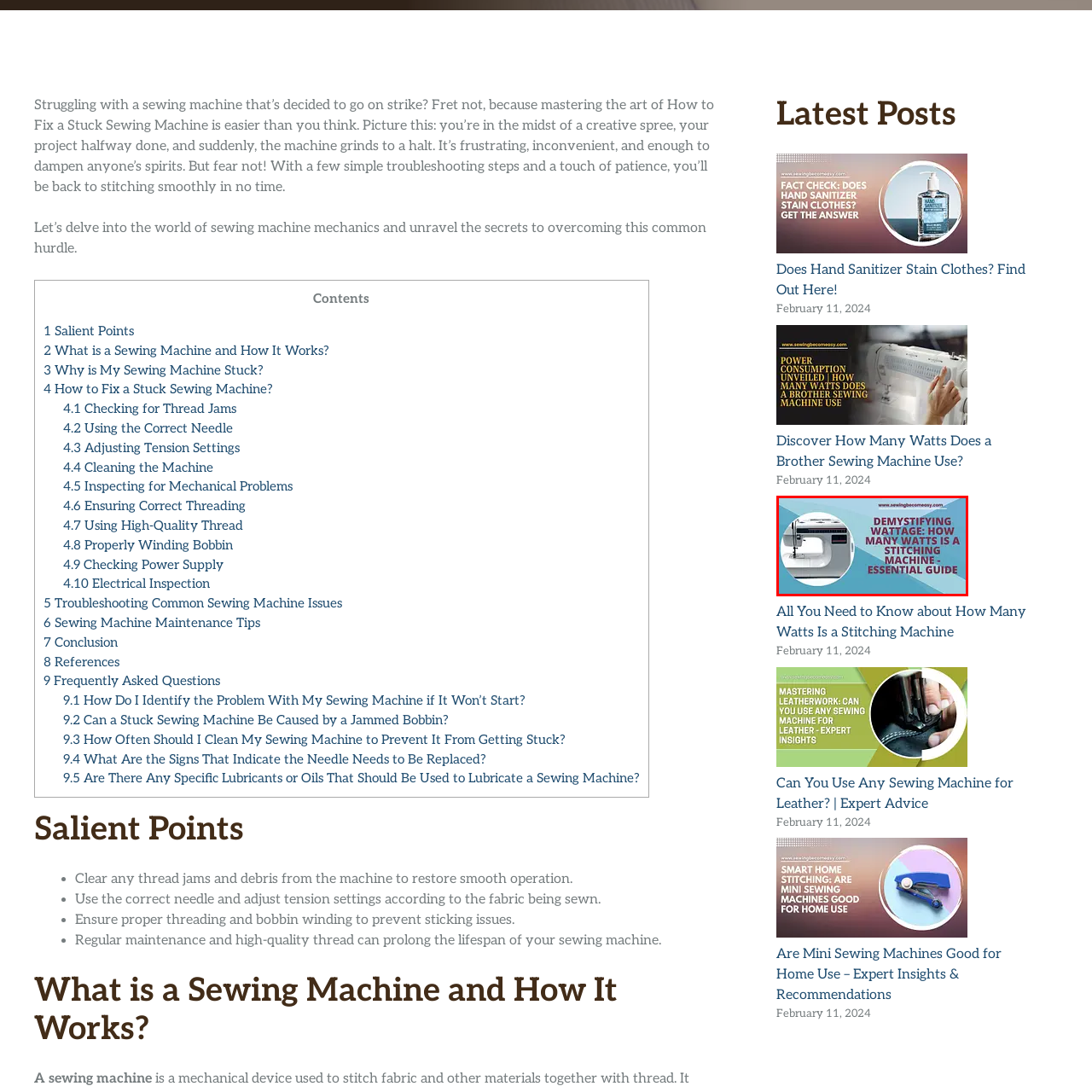Concentrate on the part of the image bordered in red, What is the purpose of understanding wattage specifications? Answer concisely with a word or phrase.

Optimizing performance and efficient use